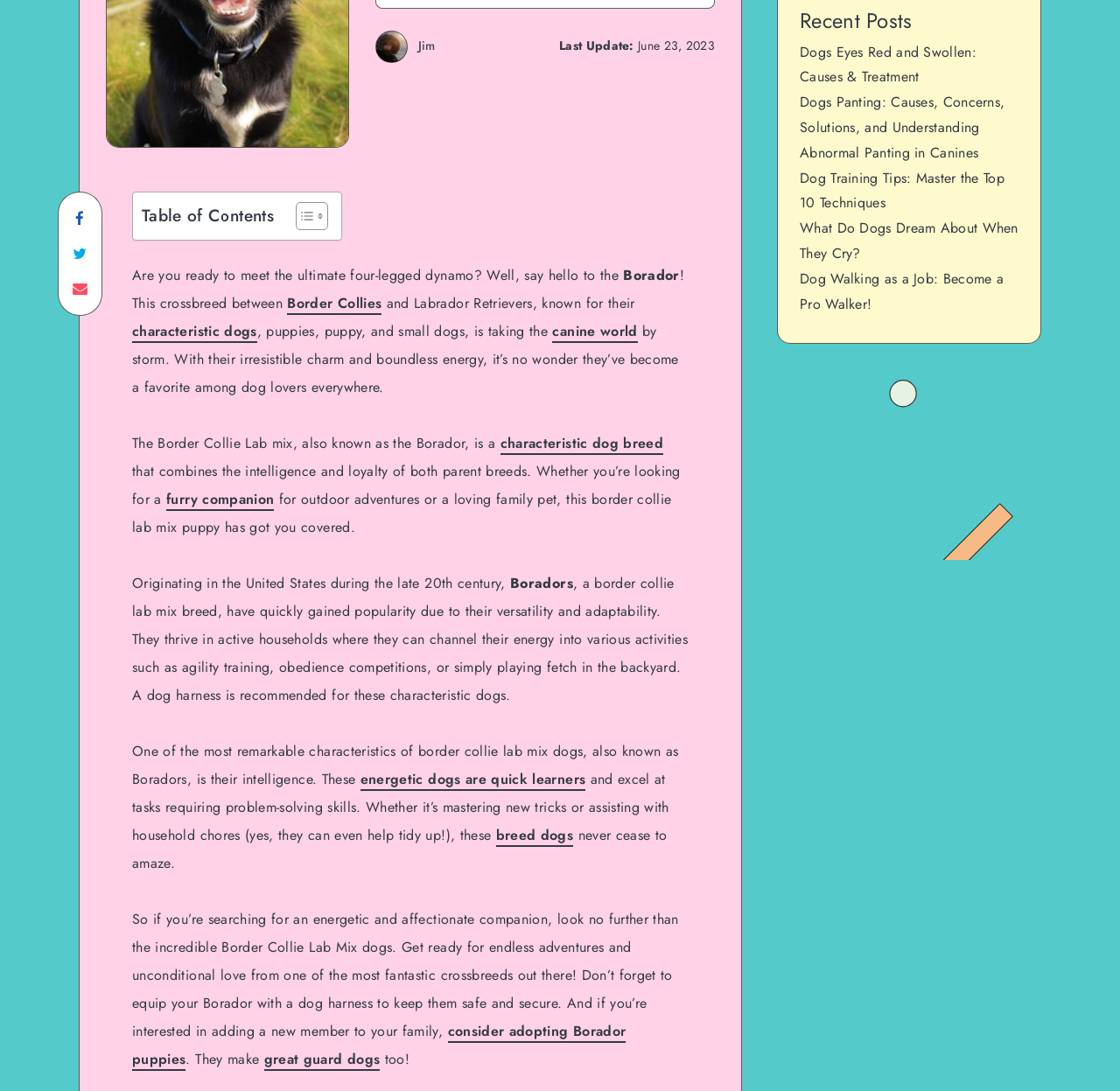Find the bounding box coordinates for the UI element whose description is: "energetic dogs are quick learners". The coordinates should be four float numbers between 0 and 1, in the format [left, top, right, bottom].

[0.322, 0.705, 0.523, 0.725]